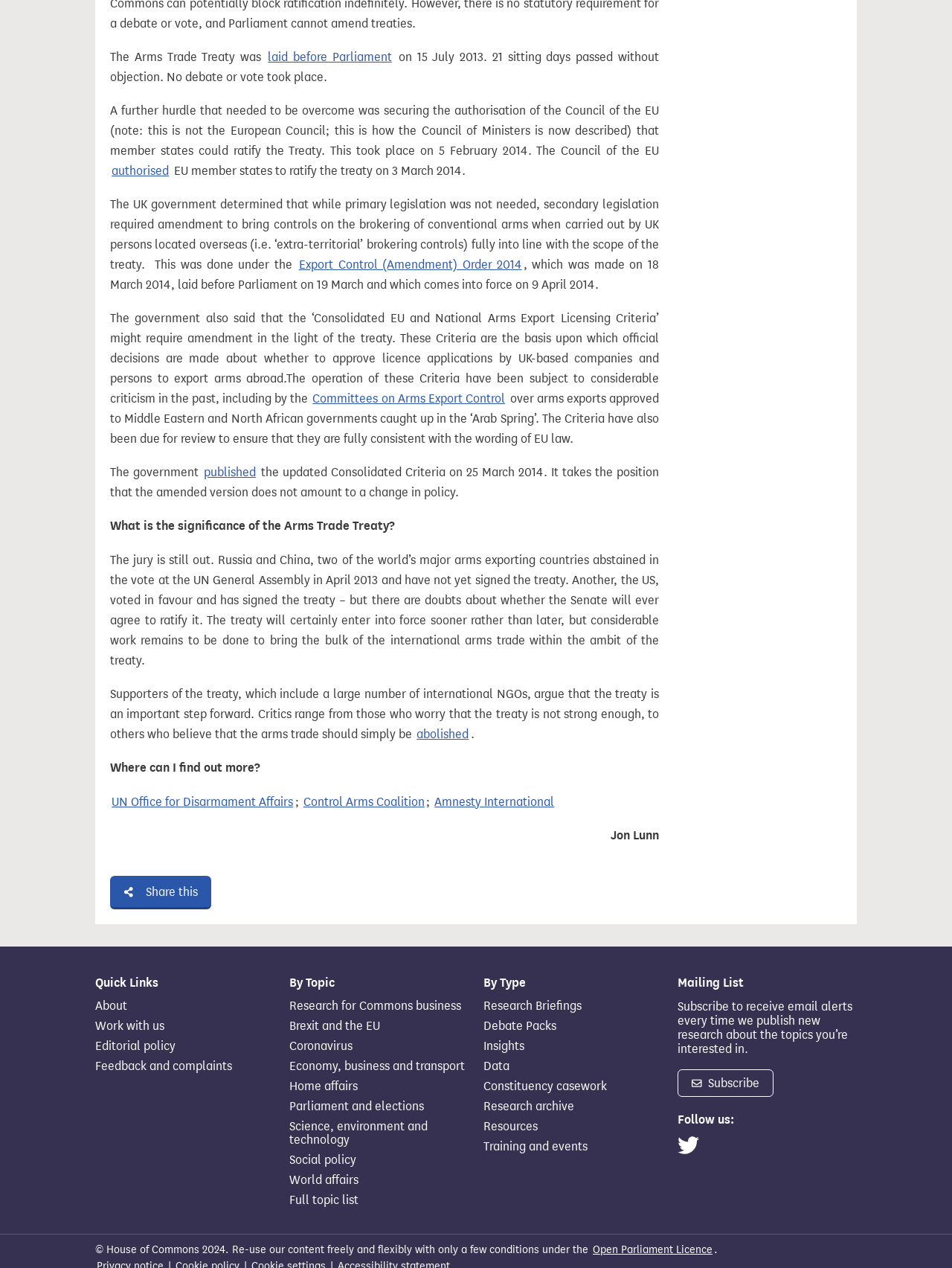Can you identify the bounding box coordinates of the clickable region needed to carry out this instruction: 'Subscribe to receive email alerts'? The coordinates should be four float numbers within the range of 0 to 1, stated as [left, top, right, bottom].

[0.712, 0.843, 0.812, 0.865]